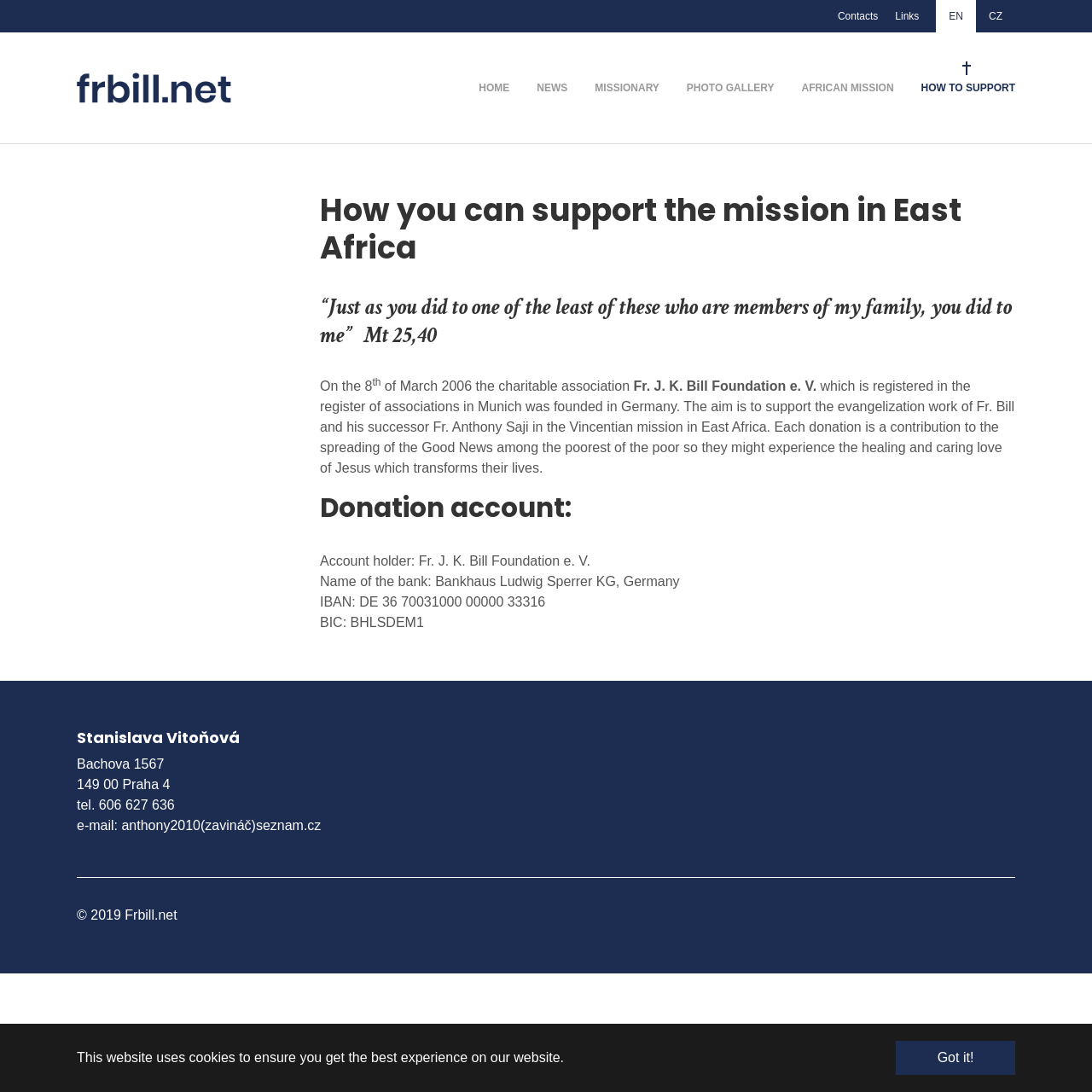Explain in detail what you observe on this webpage.

The webpage is titled "How to support - frbill.net" and has a prominent cookie consent dialog at the bottom of the page, which contains a message about the website using cookies to ensure the best experience and a button to dismiss the message.

At the top of the page, there are several links, including "Skip to main content", "Contacts", "Links", and language options "EN" and "CZ". Below these links, there is a logo of "frbill.net" with an image and a link to the homepage.

The main content of the page is divided into sections. The first section has a heading that reads "How you can support the mission in East Africa" and a quote from the Bible. Below this, there is a paragraph of text that explains the foundation of the Fr. J. K. Bill Foundation e. V. in Germany and its aim to support the evangelization work of Fr. Bill and his successor Fr. Anthony Saji in East Africa.

The next section provides information on how to make a donation, including the account holder's name, bank name, IBAN, and BIC.

At the bottom of the page, there is a section with contact information, including the name "Stanislava Vitoňová", address, phone number, and email address. A horizontal separator line divides this section from the footer, which contains a copyright notice "© 2019 Frbill.net". Finally, there is a "Scroll to top" link at the very bottom of the page.